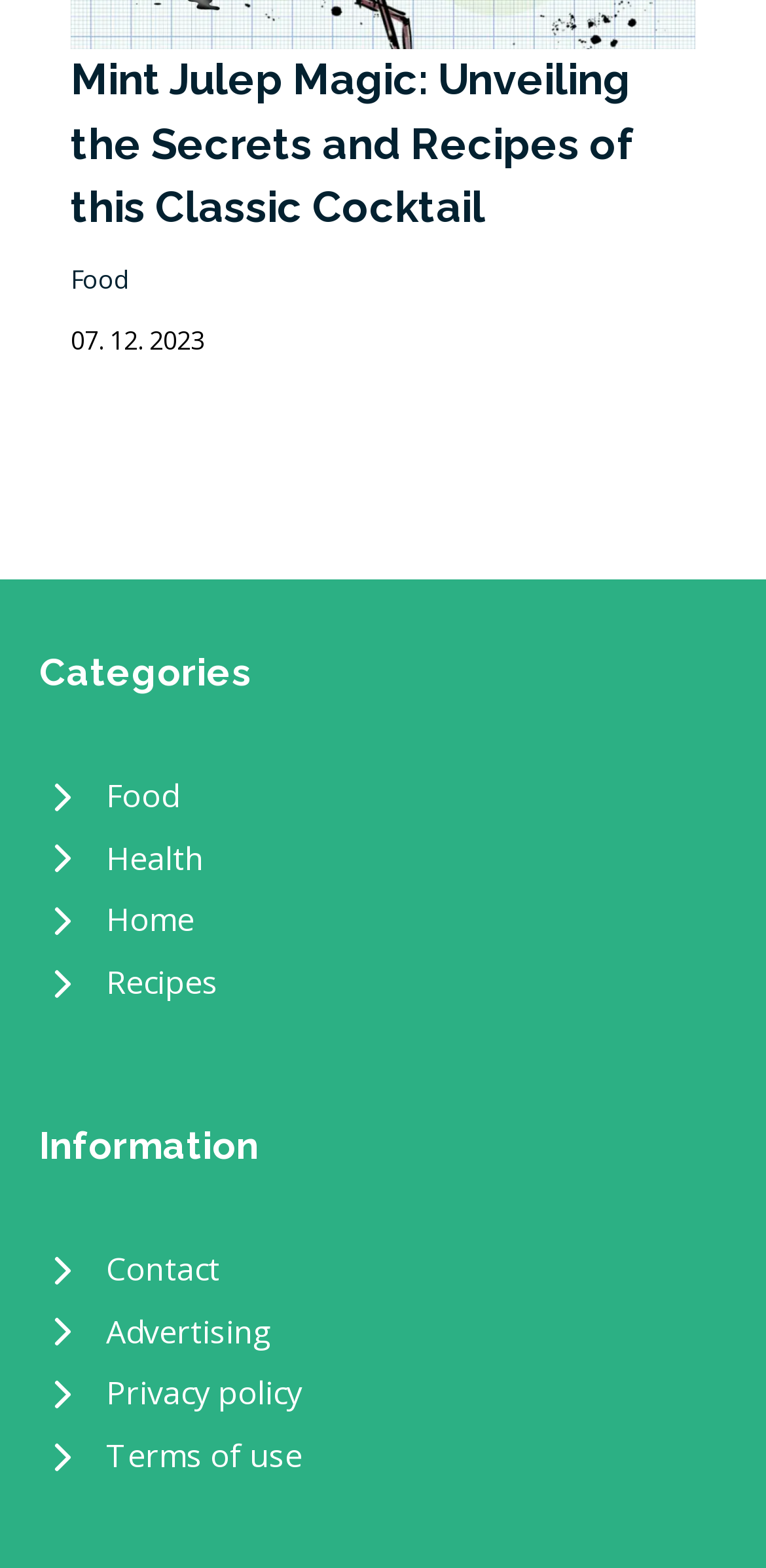Find the bounding box coordinates of the element to click in order to complete the given instruction: "click on the link to Mint Julep."

[0.092, 0.027, 0.908, 0.054]